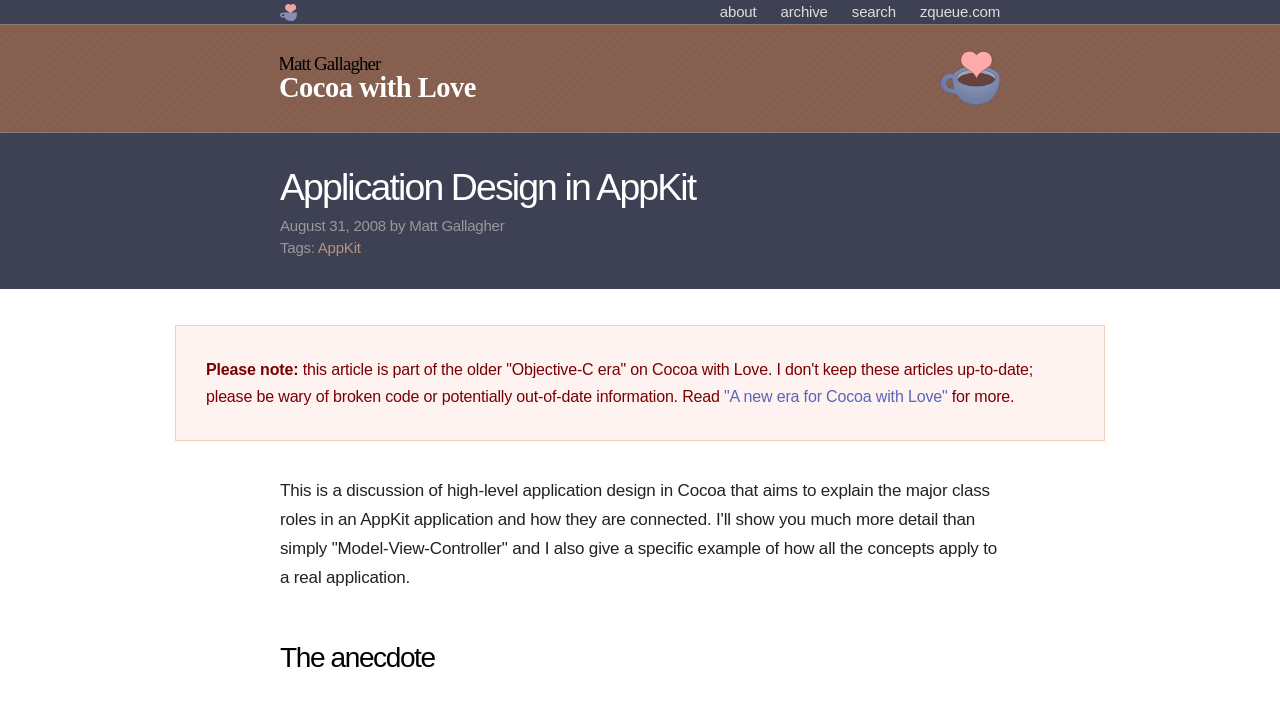Please locate the bounding box coordinates of the element that should be clicked to achieve the given instruction: "visit about page".

[0.562, 0.004, 0.591, 0.028]